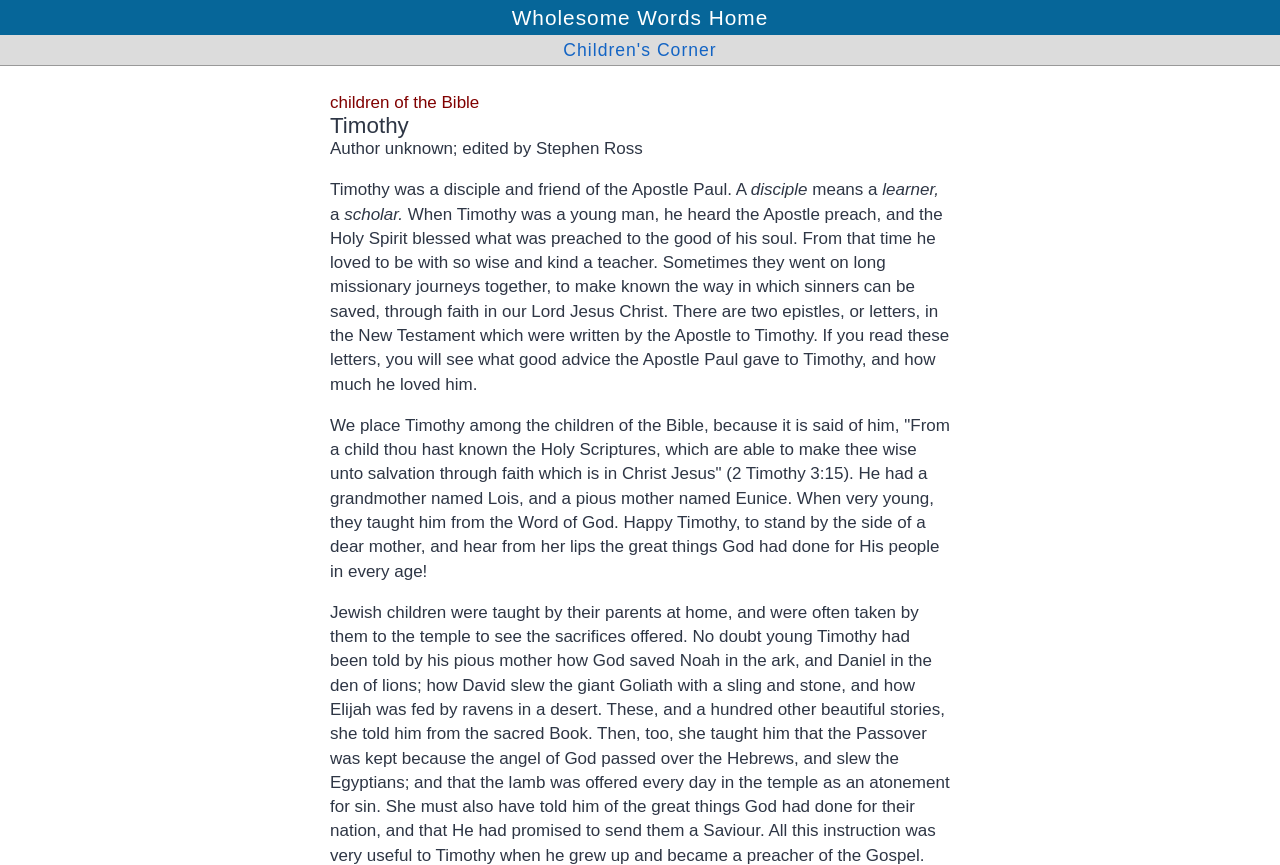Please examine the image and answer the question with a detailed explanation:
How many epistles did the Apostle Paul write to Timothy?

According to the text, the Apostle Paul wrote two epistles, or letters, to Timothy. This information is provided in the paragraph that describes Timothy's relationship with the Apostle Paul.